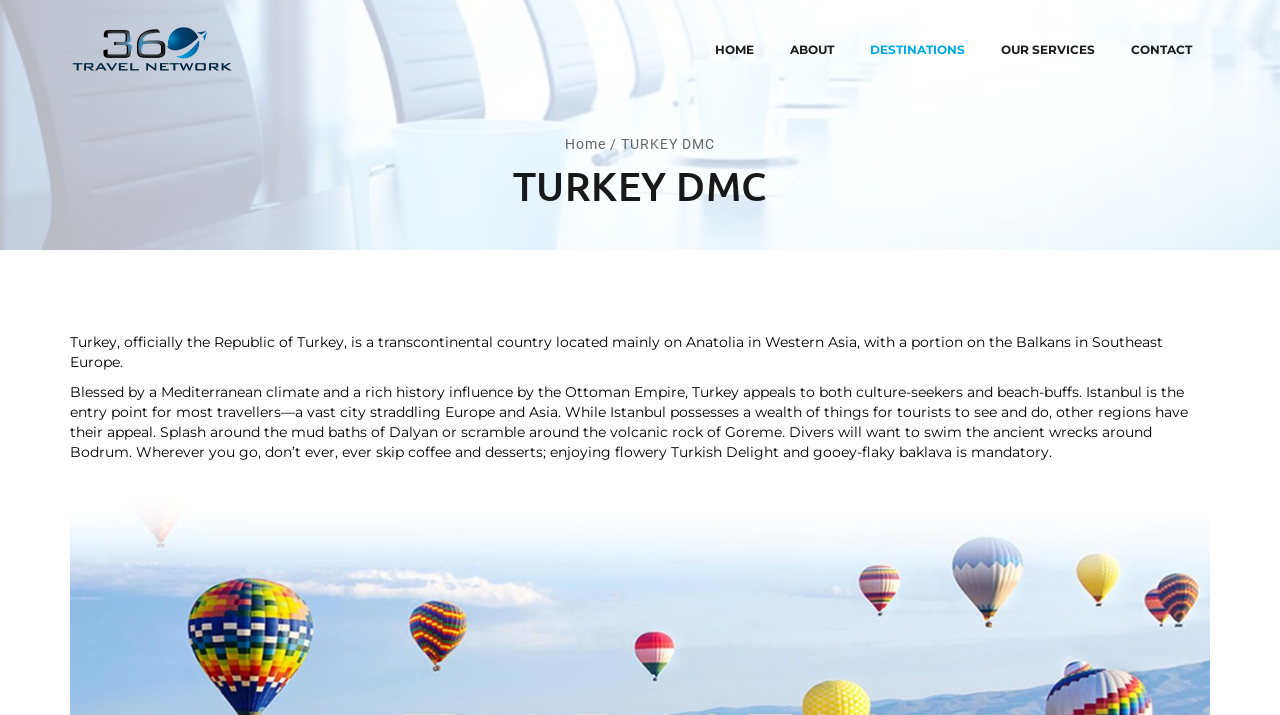Using the format (top-left x, top-left y, bottom-right x, bottom-right y), and given the element description, identify the bounding box coordinates within the screenshot: OUR SERVICES

[0.782, 0.0, 0.855, 0.14]